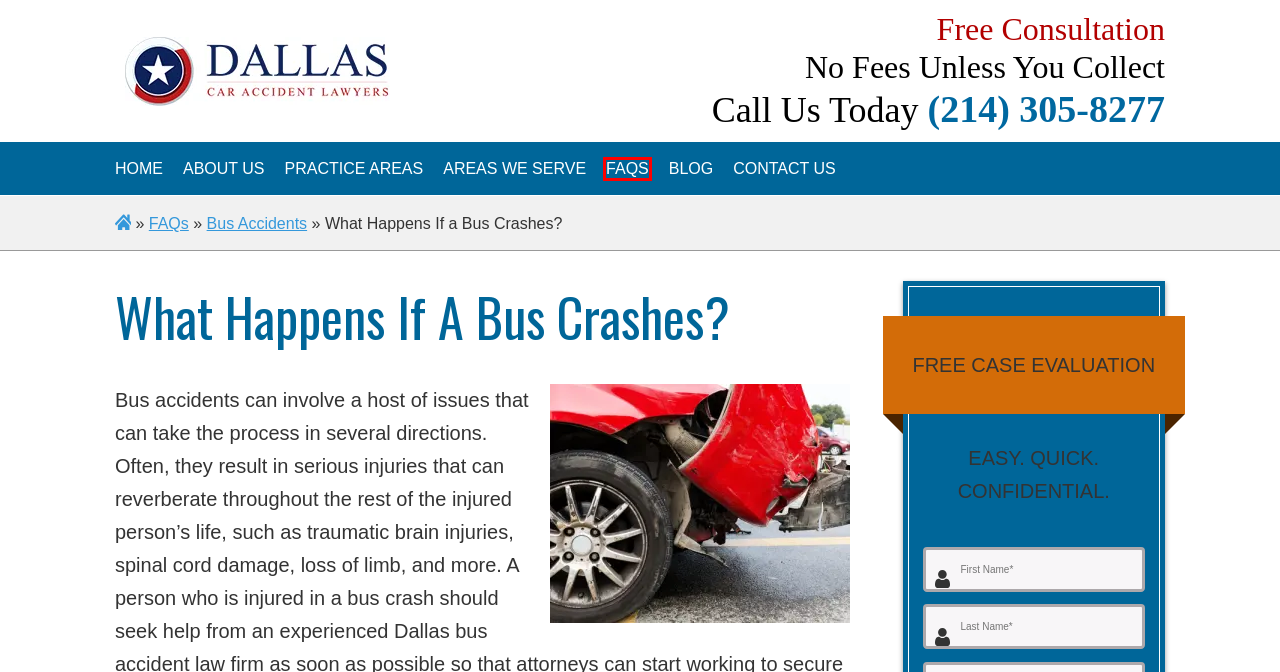You have a screenshot of a webpage with a red bounding box highlighting a UI element. Your task is to select the best webpage description that corresponds to the new webpage after clicking the element. Here are the descriptions:
A. About Us | Dallas Car Accident Lawyers
B. Contact Us | Dallas Car Accident Lawyers
C. FAQs - Dallas Car Accident Lawyers
D. Blog | Dallas Car Accident Lawyers
E. Bus Accidents Archives - Dallas Car Accident Lawyers
F. Practice Areas - Dallas Car Accident Lawyers
G. Dallas Car Accident Lawyer | 100% Free - Unless We Win
H. Areas We Serve to Find Car Accident Lawyers Nearby - Dallas Car Accident Lawyers

C